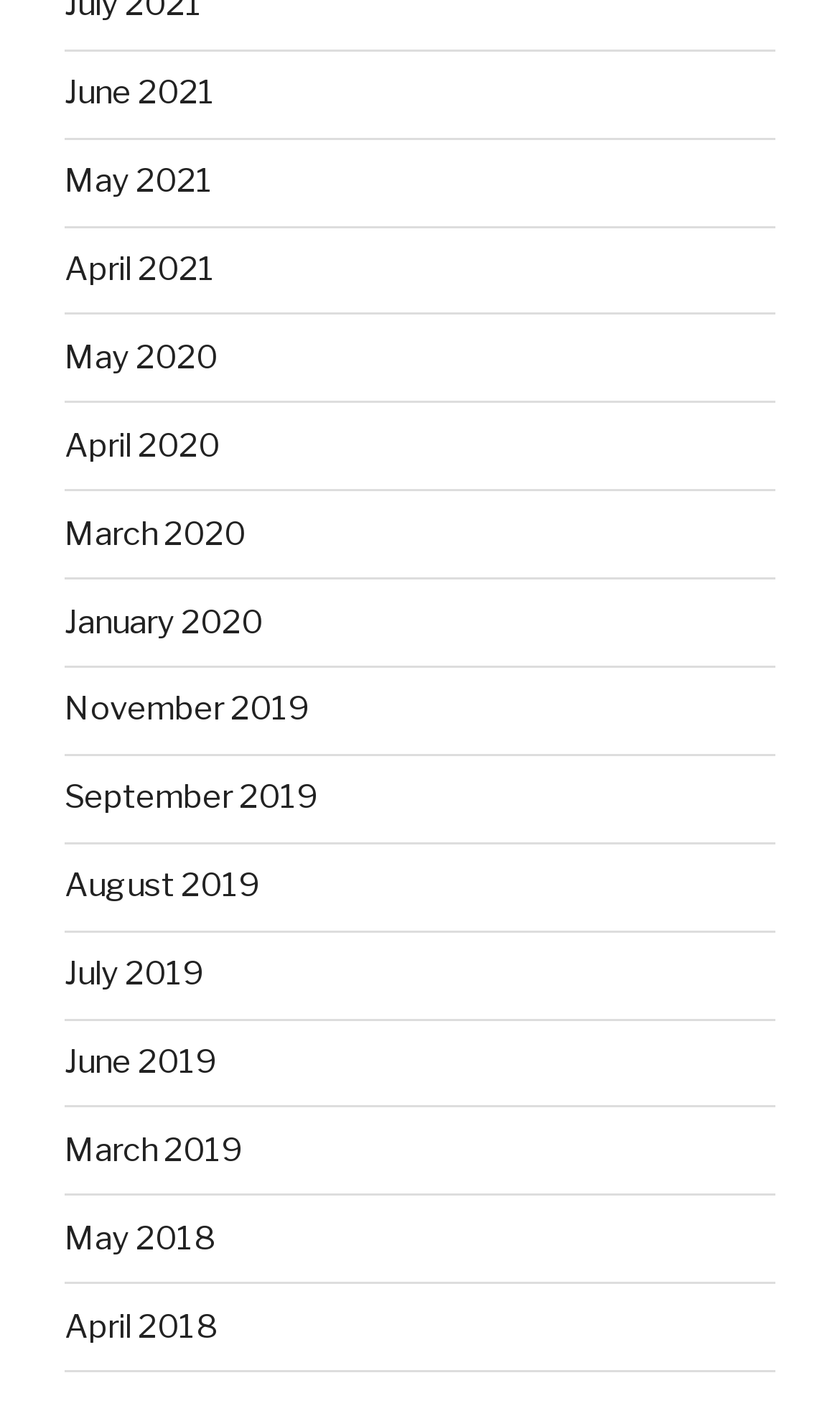For the element described, predict the bounding box coordinates as (top-left x, top-left y, bottom-right x, bottom-right y). All values should be between 0 and 1. Element description: May 2018

[0.077, 0.864, 0.256, 0.891]